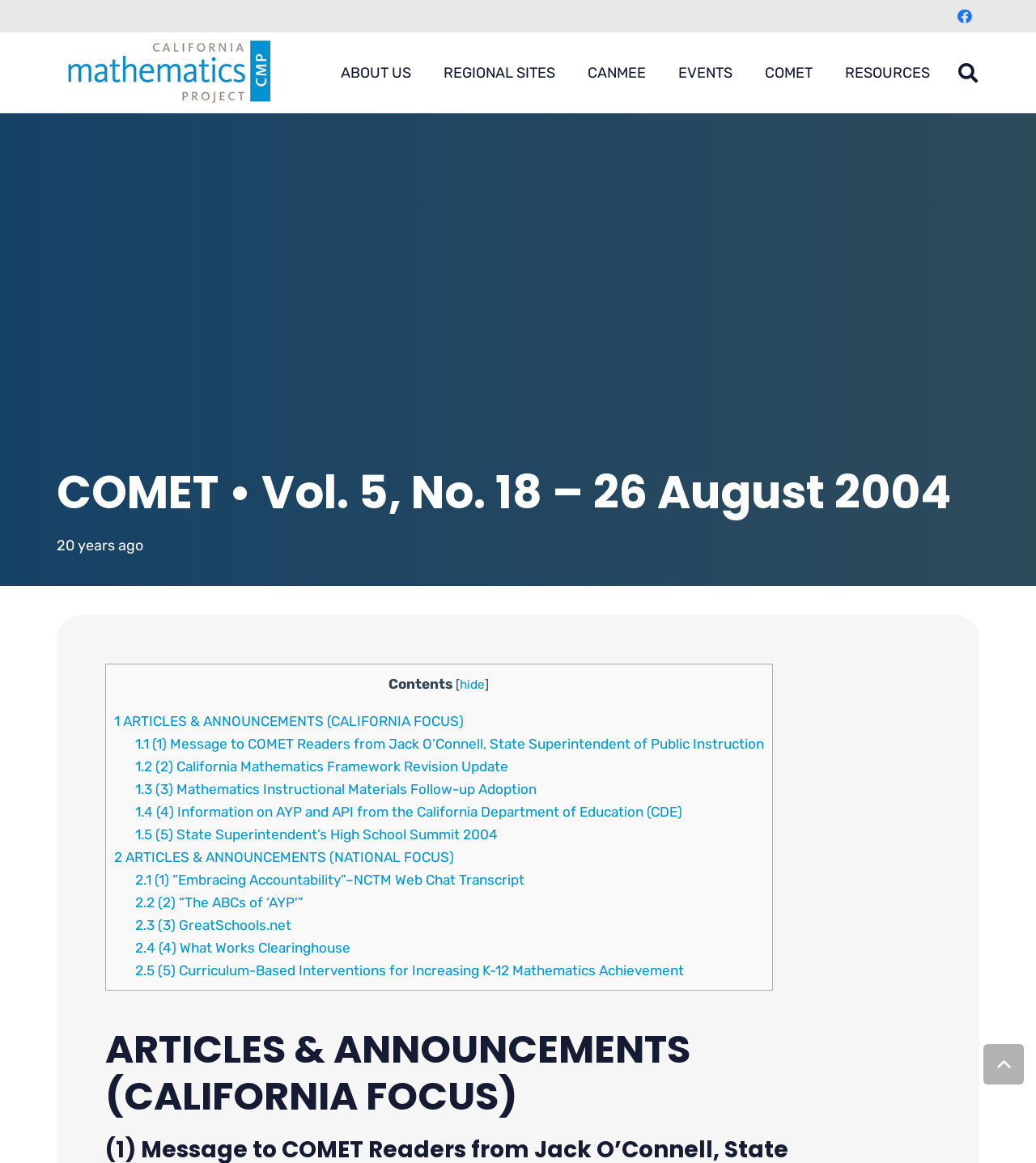What is the title of the first article?
Please provide a single word or phrase as your answer based on the image.

Message to COMET Readers